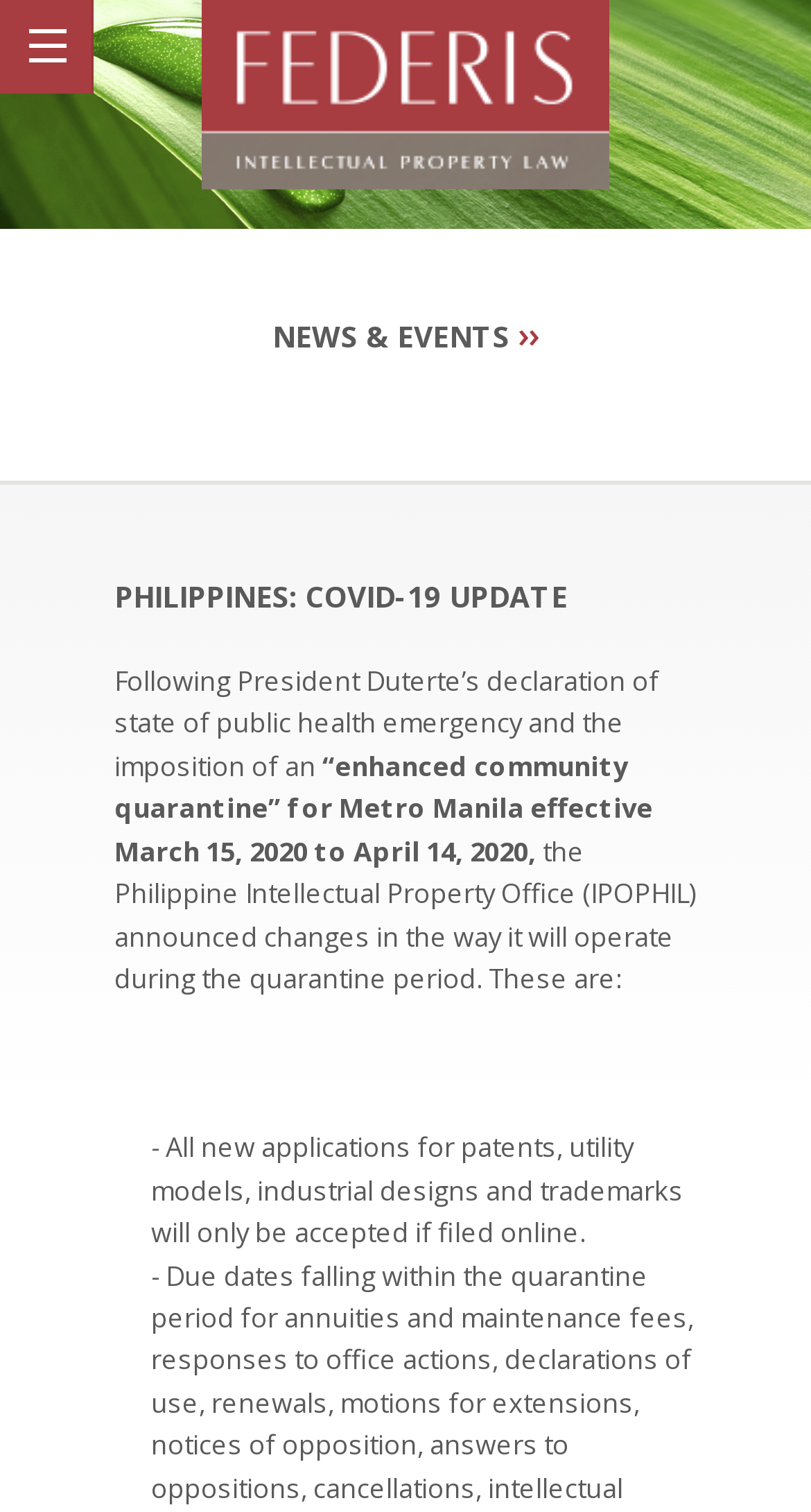What is the duration of the enhanced community quarantine?
Based on the screenshot, provide your answer in one word or phrase.

March 15, 2020 to April 14, 2020